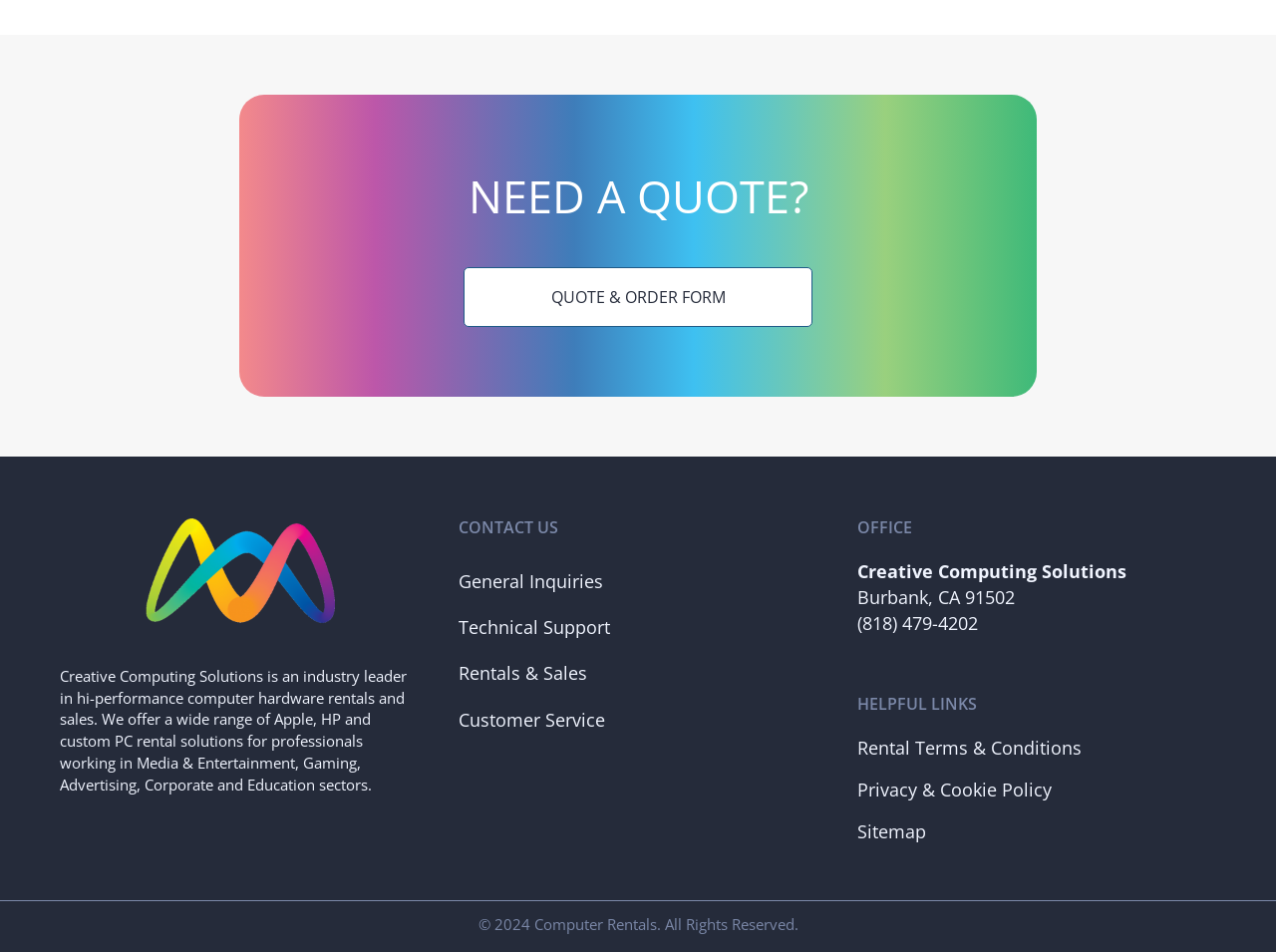What is the company name?
Using the image as a reference, answer with just one word or a short phrase.

Creative Computing Solutions